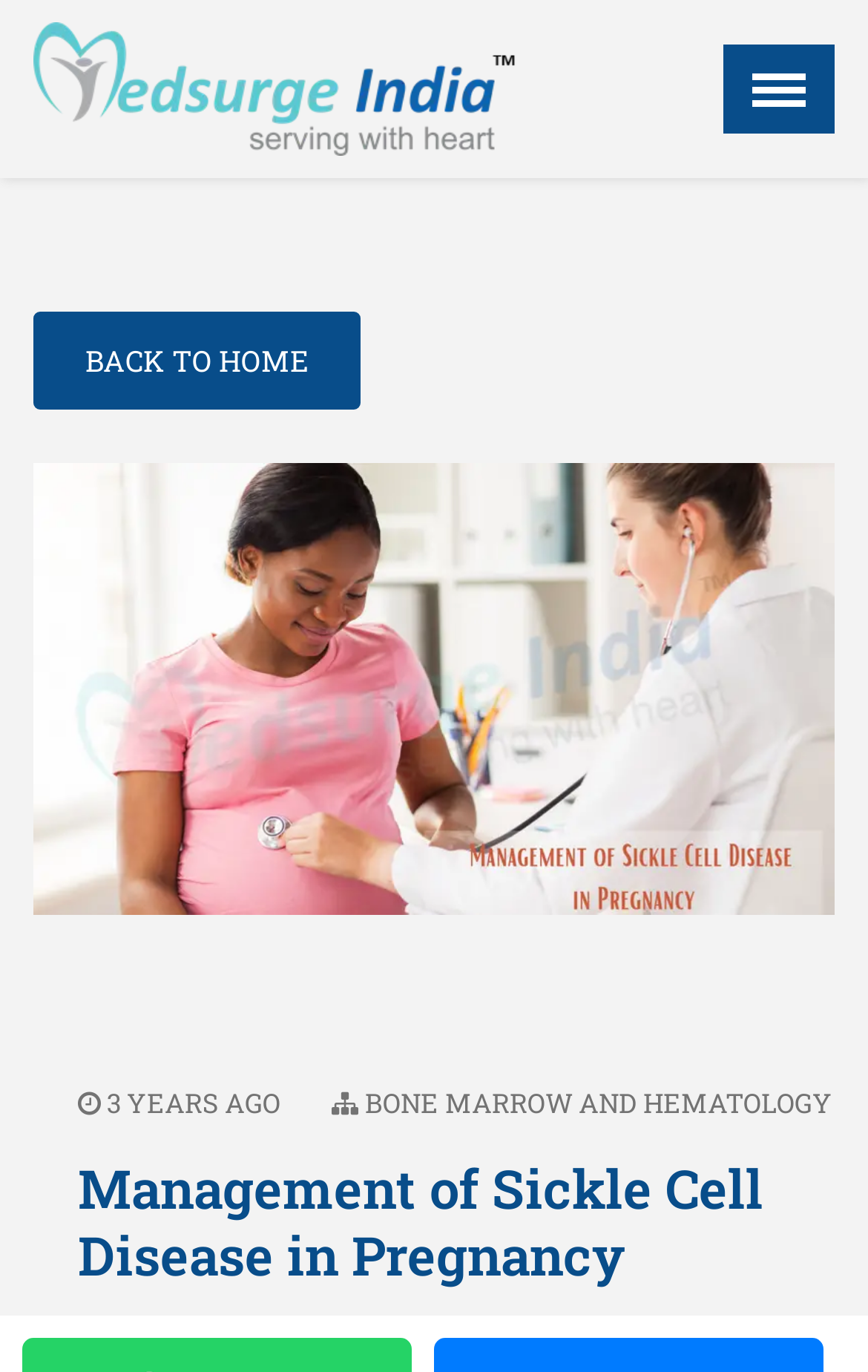Find and indicate the bounding box coordinates of the region you should select to follow the given instruction: "Click on the 'Home' link".

[0.308, 0.302, 0.421, 0.336]